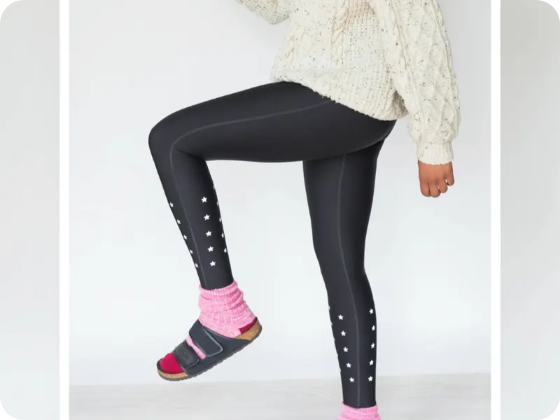Describe all the elements in the image extensively.

In this playful and stylish image, a person showcases a confident pose while wearing chic black leggings adorned with small white stars running down the sides. The outfit is complemented by chunky pink socks, adding a fun and cozy touch, and black sandals that contribute to a casual vibe. The individual pairs the leggings with a cozy cream-colored knitted sweater, which features a textured pattern, enhancing the relaxed aesthetic. The backdrop is a simple white, allowing the vibrant details of the outfit to stand out. This creative ensemble merges comfort with flair, perfect for both lounging and casual outings.